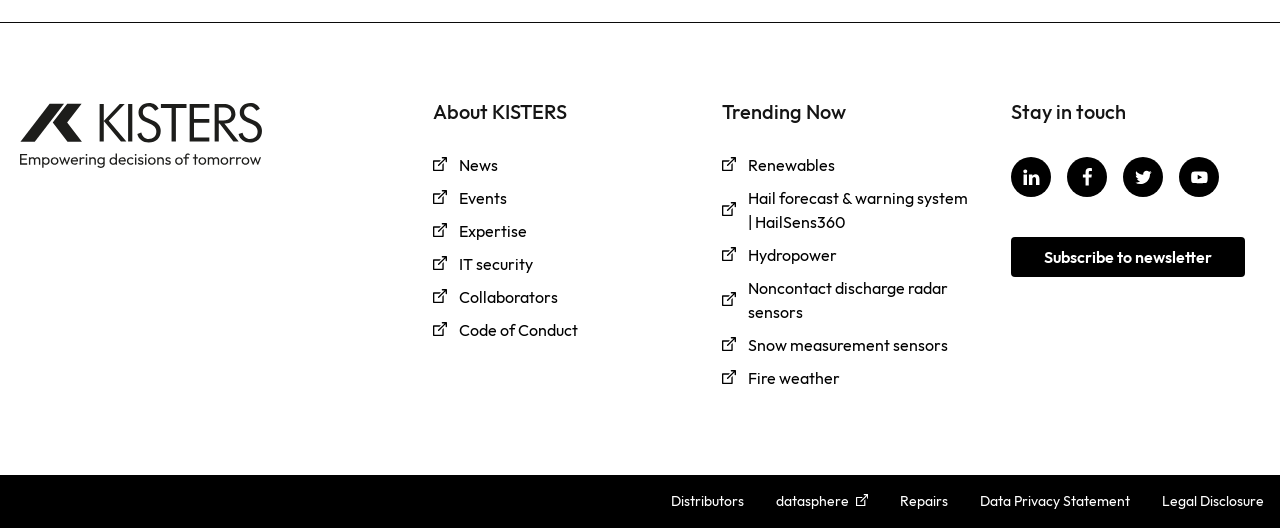Bounding box coordinates are specified in the format (top-left x, top-left y, bottom-right x, bottom-right y). All values are floating point numbers bounded between 0 and 1. Please provide the bounding box coordinate of the region this sentence describes: Noncontact discharge radar sensors

[0.564, 0.523, 0.759, 0.616]